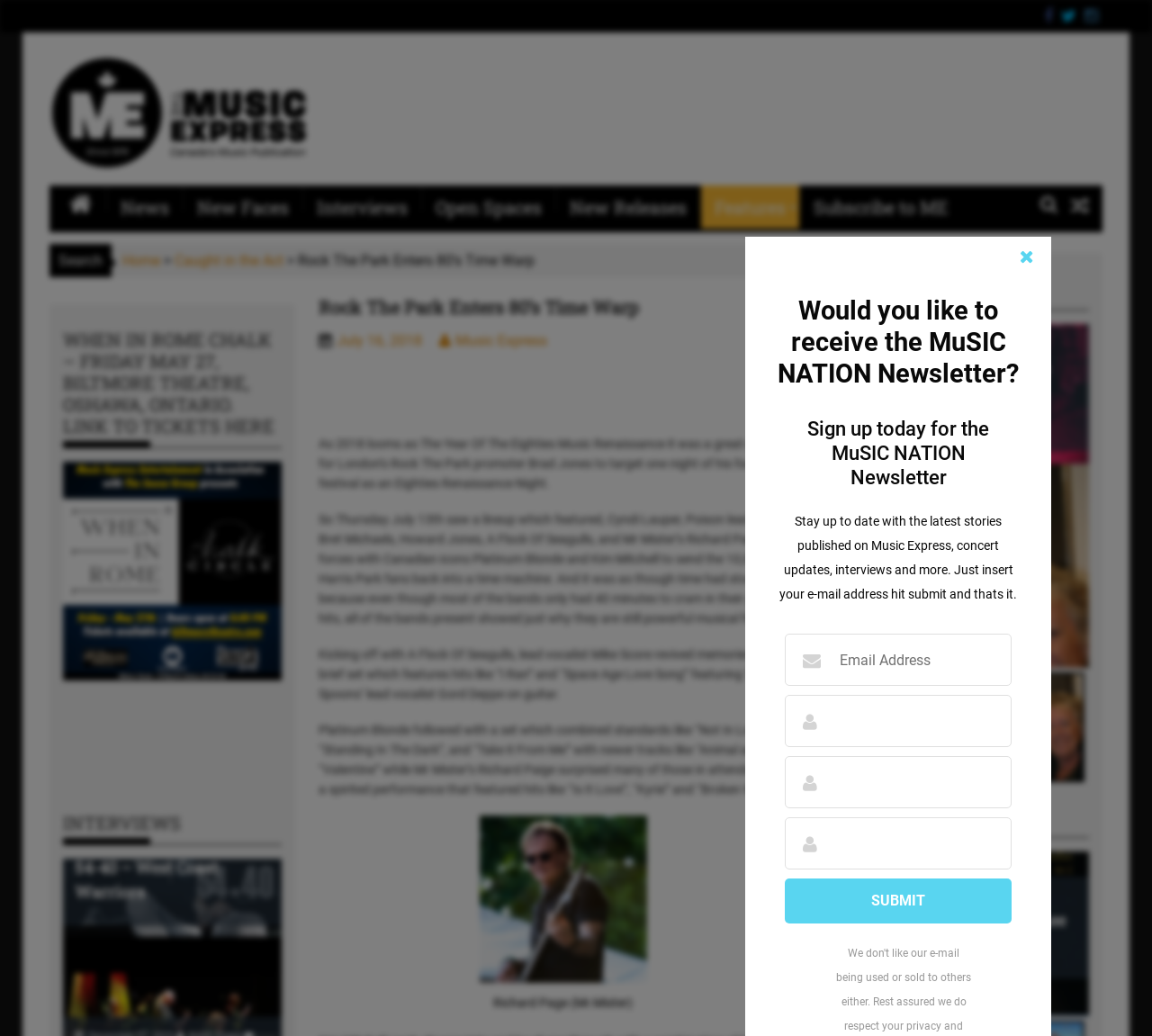Could you provide the bounding box coordinates for the portion of the screen to click to complete this instruction: "Click on the 'Subscribe to ME' link"?

[0.695, 0.179, 0.835, 0.221]